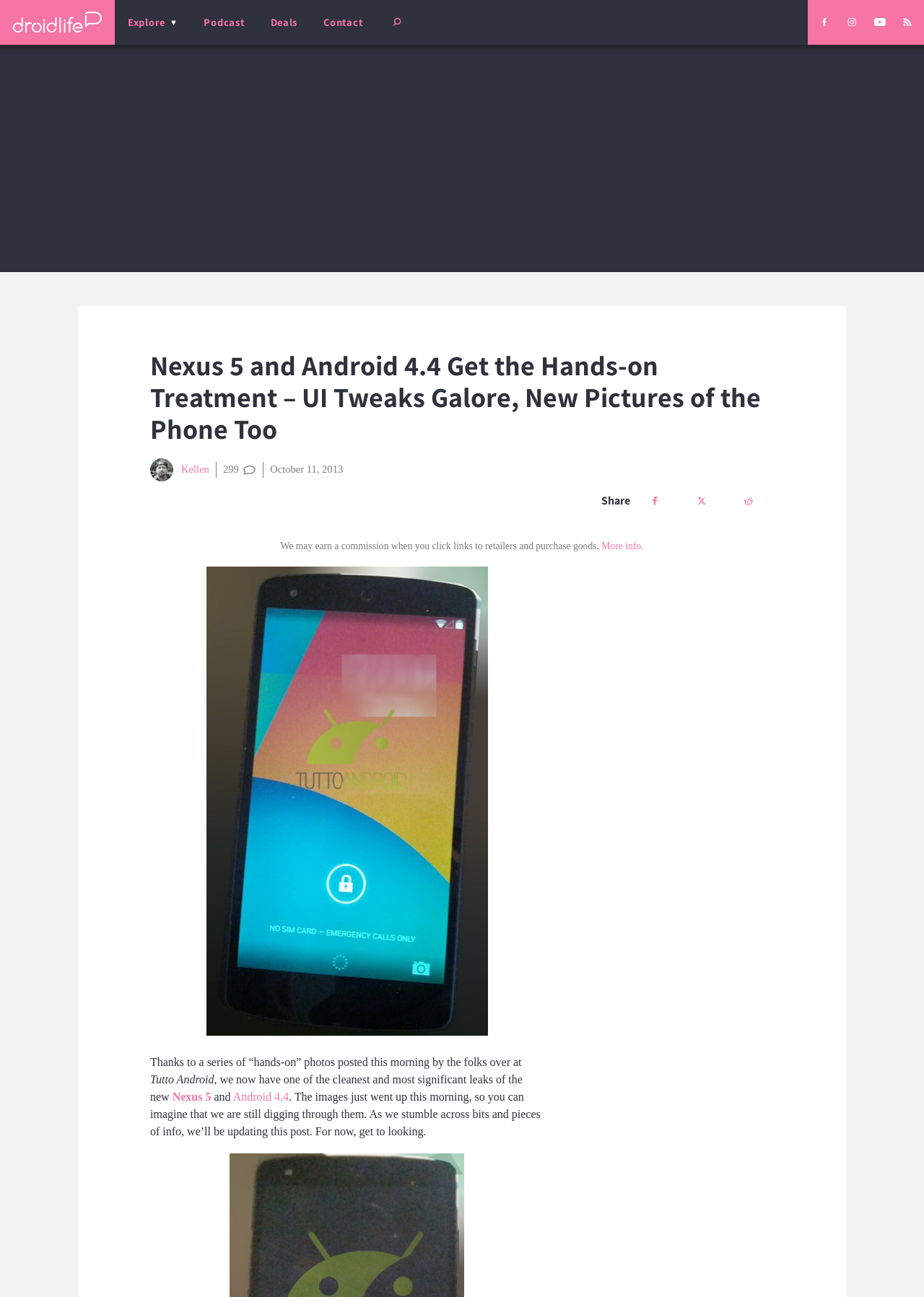Pinpoint the bounding box coordinates of the clickable element needed to complete the instruction: "Read the article by Kellen". The coordinates should be provided as four float numbers between 0 and 1: [left, top, right, bottom].

[0.162, 0.353, 0.226, 0.371]